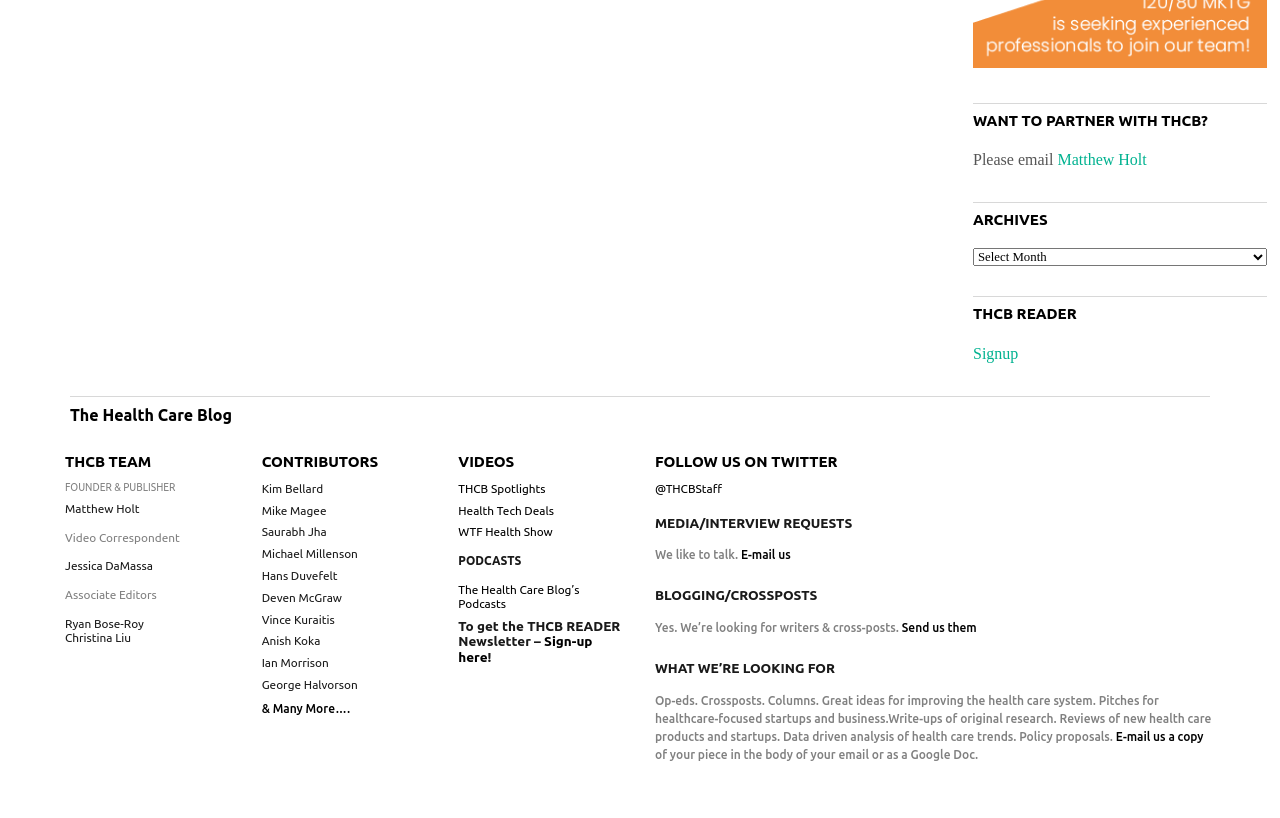Using the element description: "Signup", determine the bounding box coordinates. The coordinates should be in the format [left, top, right, bottom], with values between 0 and 1.

[0.76, 0.421, 0.796, 0.442]